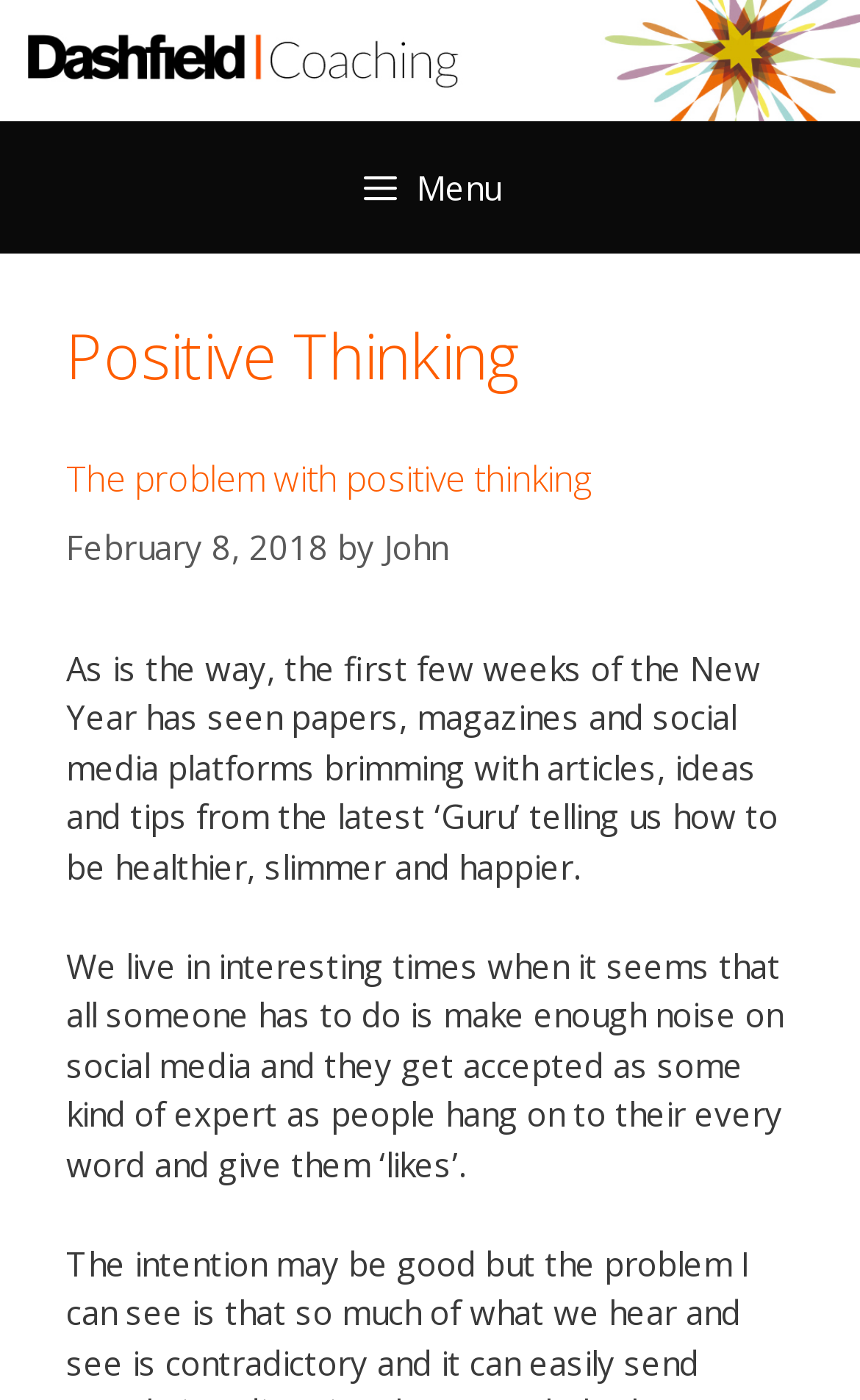What is the website about?
Answer the question with a detailed explanation, including all necessary information.

Based on the content of the webpage, it appears to be an archive of articles related to positive thinking, with the current article being 'The problem with positive thinking'.